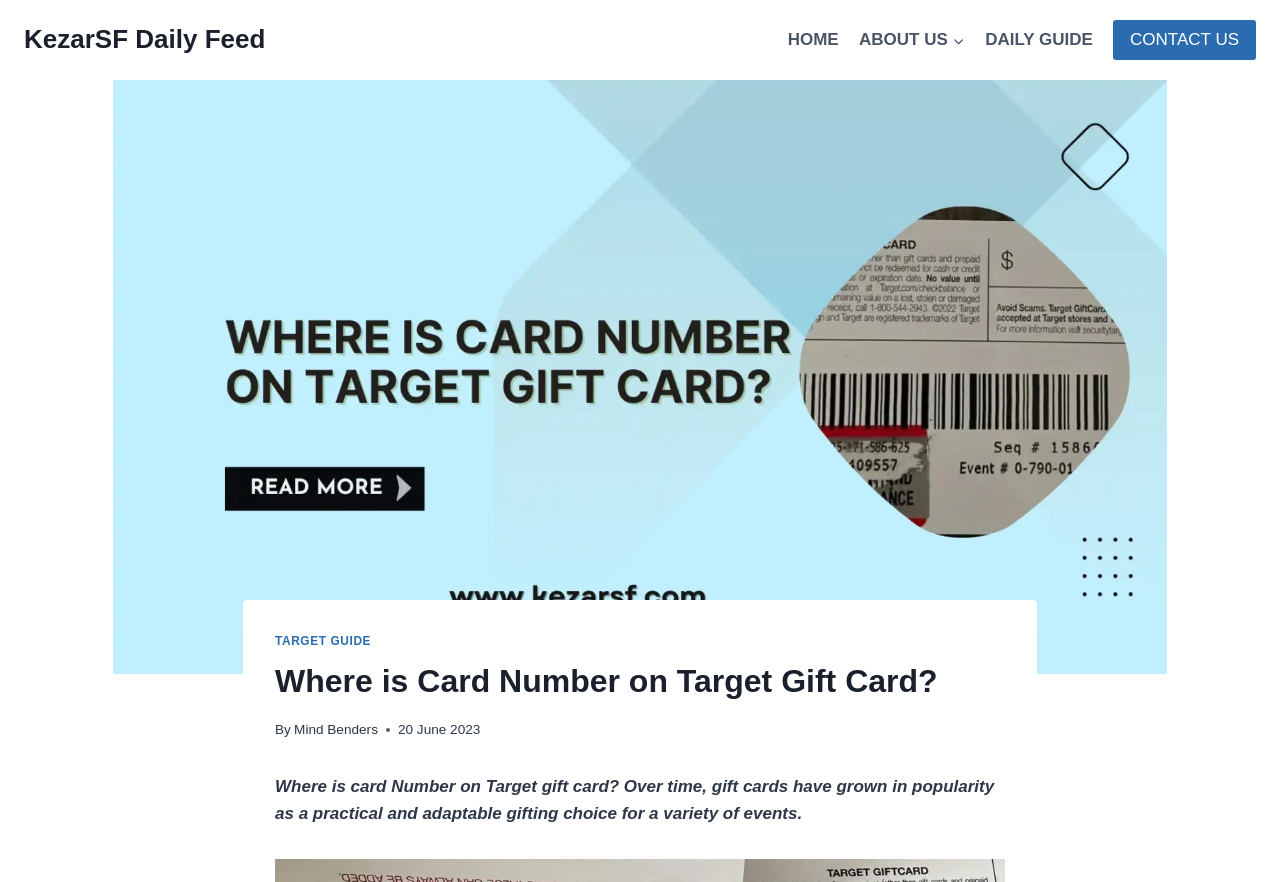Identify and provide the text of the main header on the webpage.

Where is Card Number on Target Gift Card?